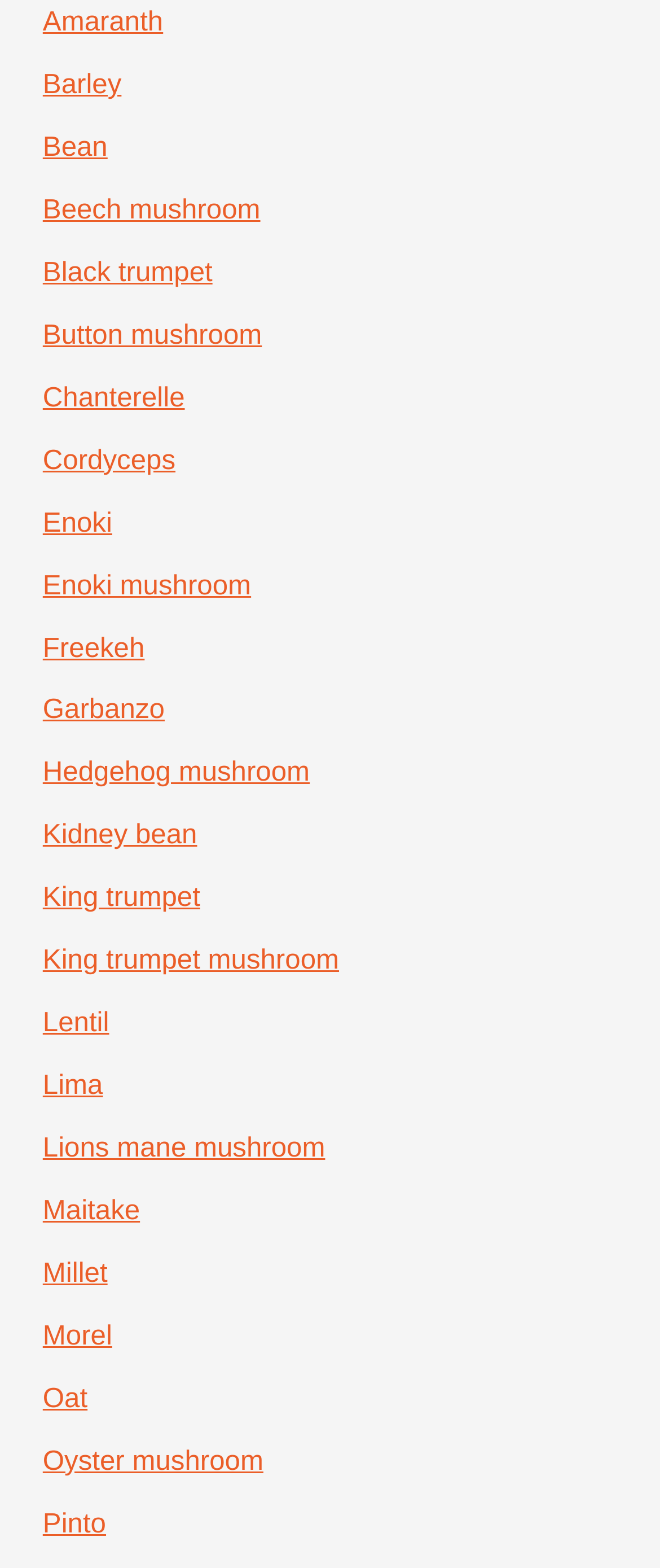How many types of food are listed in total?
Refer to the screenshot and respond with a concise word or phrase.

26